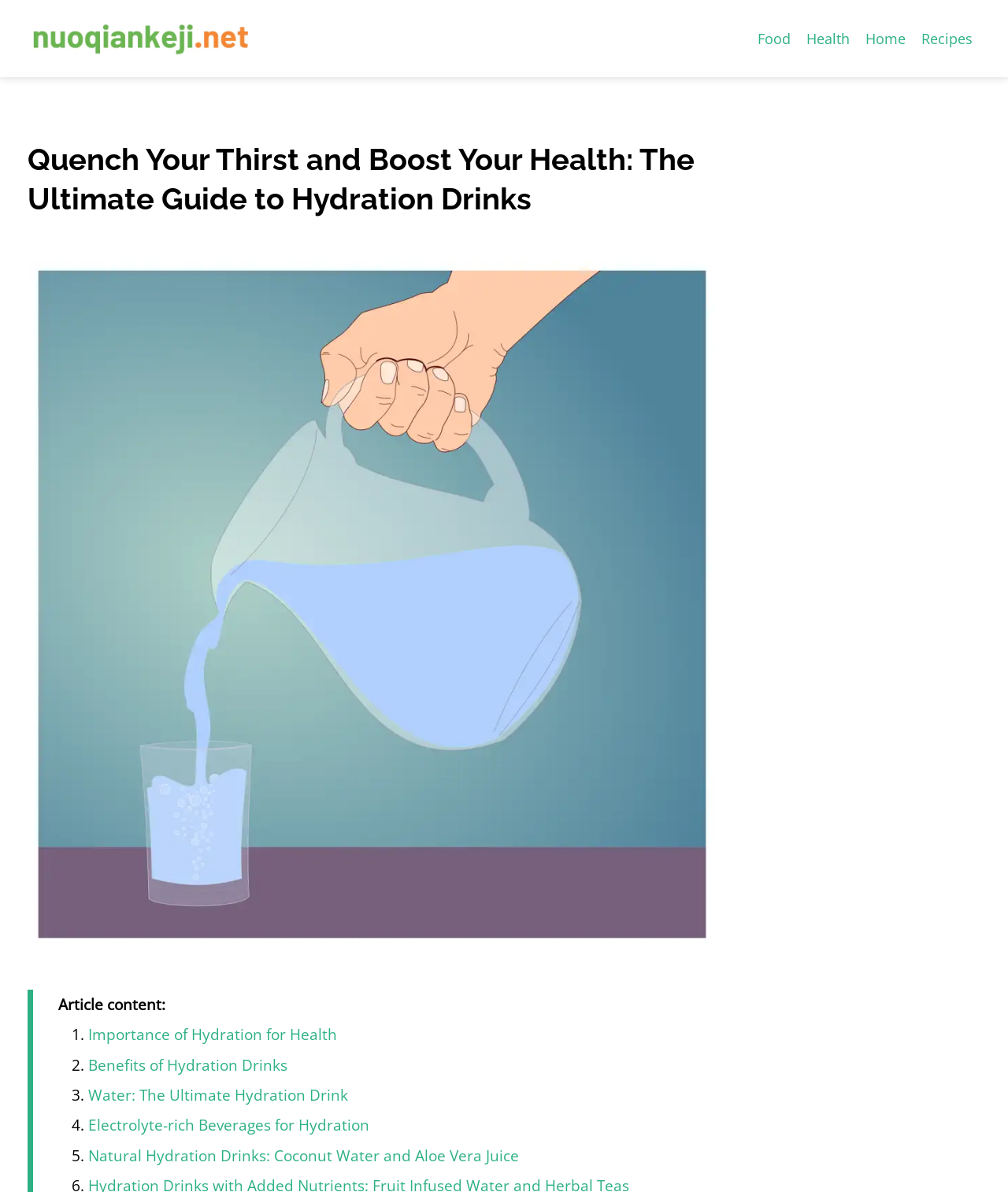Specify the bounding box coordinates for the region that must be clicked to perform the given instruction: "Learn about 'Electrolyte-rich Beverages for Hydration'".

[0.088, 0.935, 0.367, 0.953]